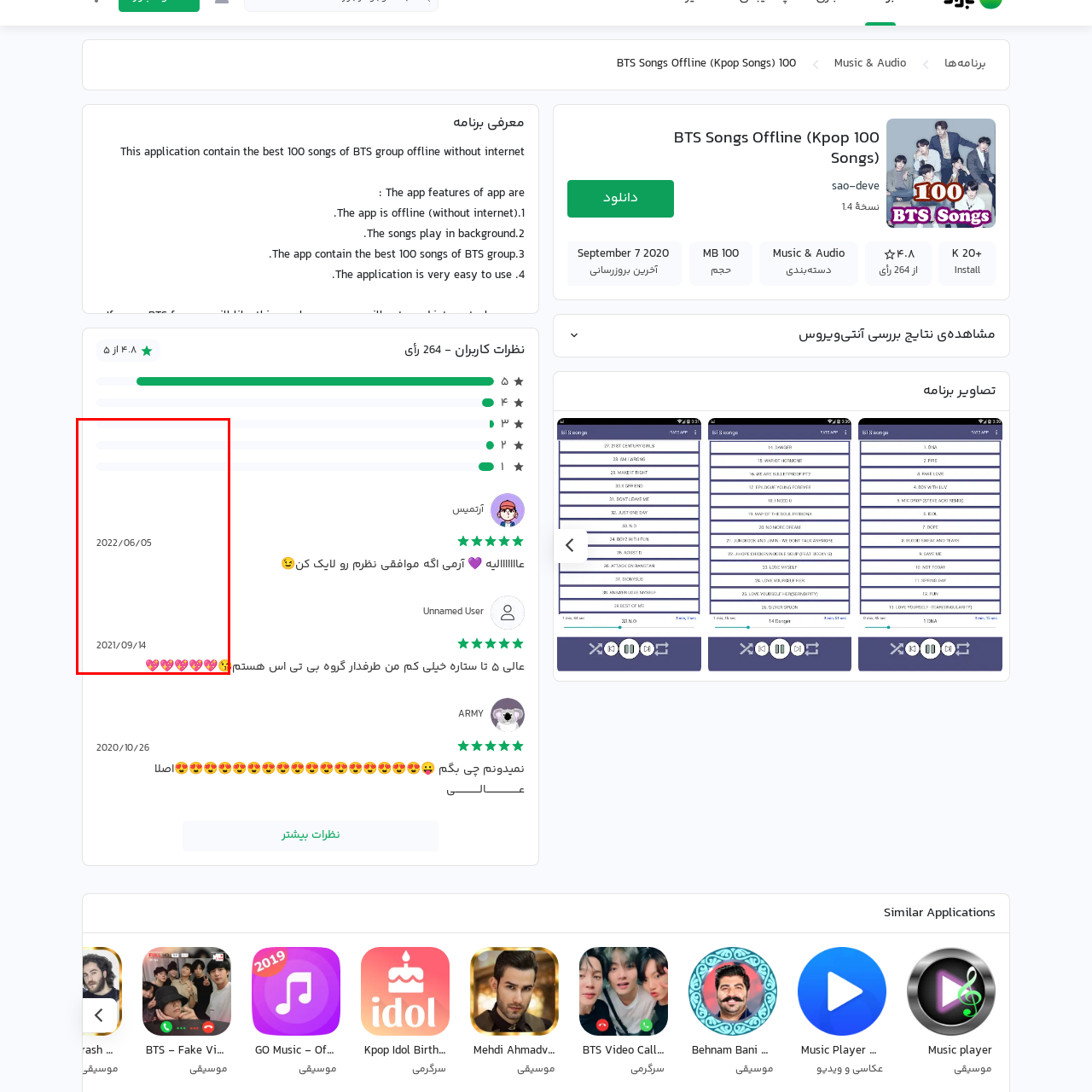Please examine the section highlighted with a blue border and provide a thorough response to the following question based on the visual information: 
What type of music is being discussed?

The caption explicitly states that the mobile application is related to BTS music, and BTS is a well-known K-pop group, therefore, it can be inferred that the type of music being discussed is K-pop.